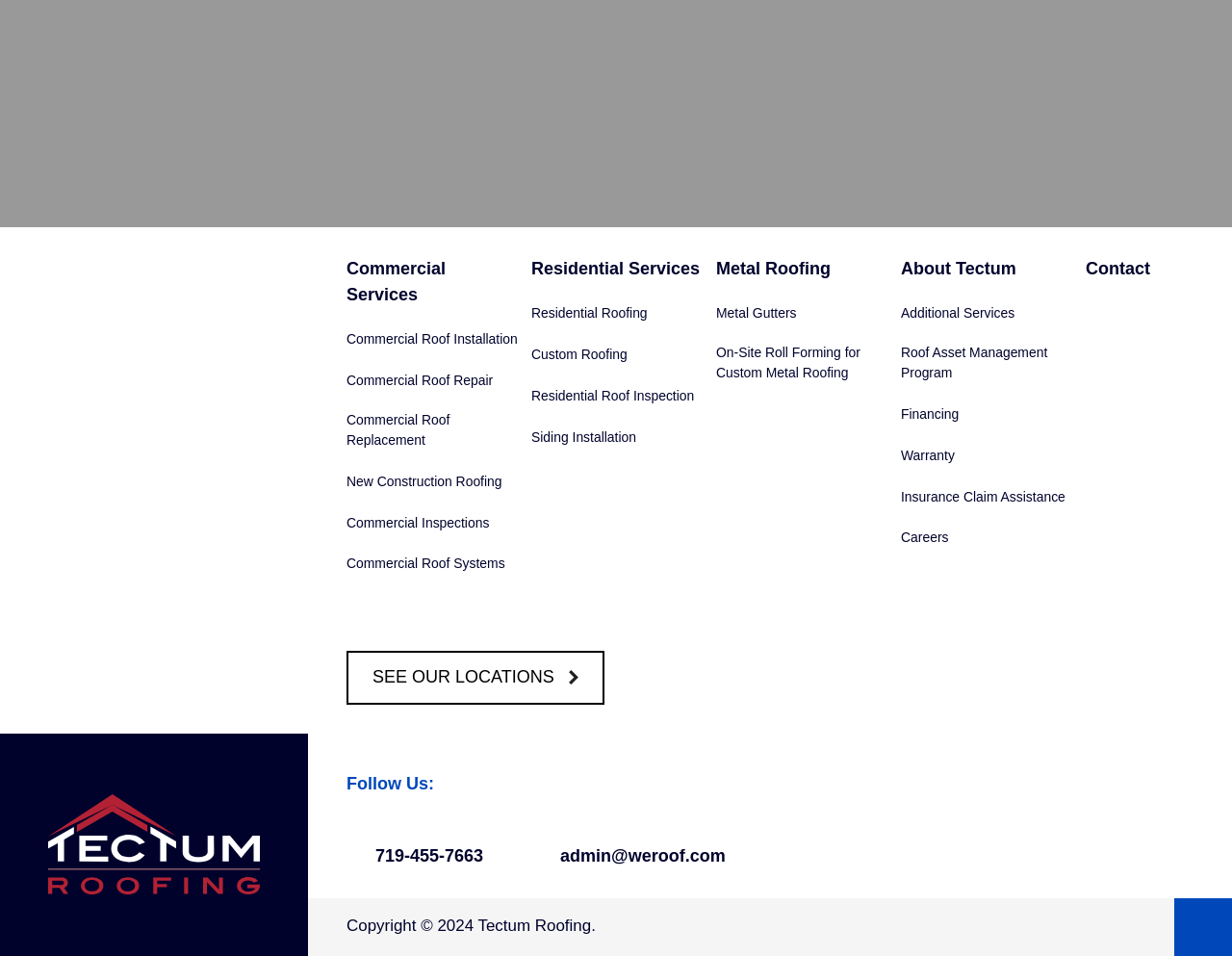Show the bounding box coordinates of the element that should be clicked to complete the task: "Click Back To Top".

[0.953, 0.939, 1.0, 1.0]